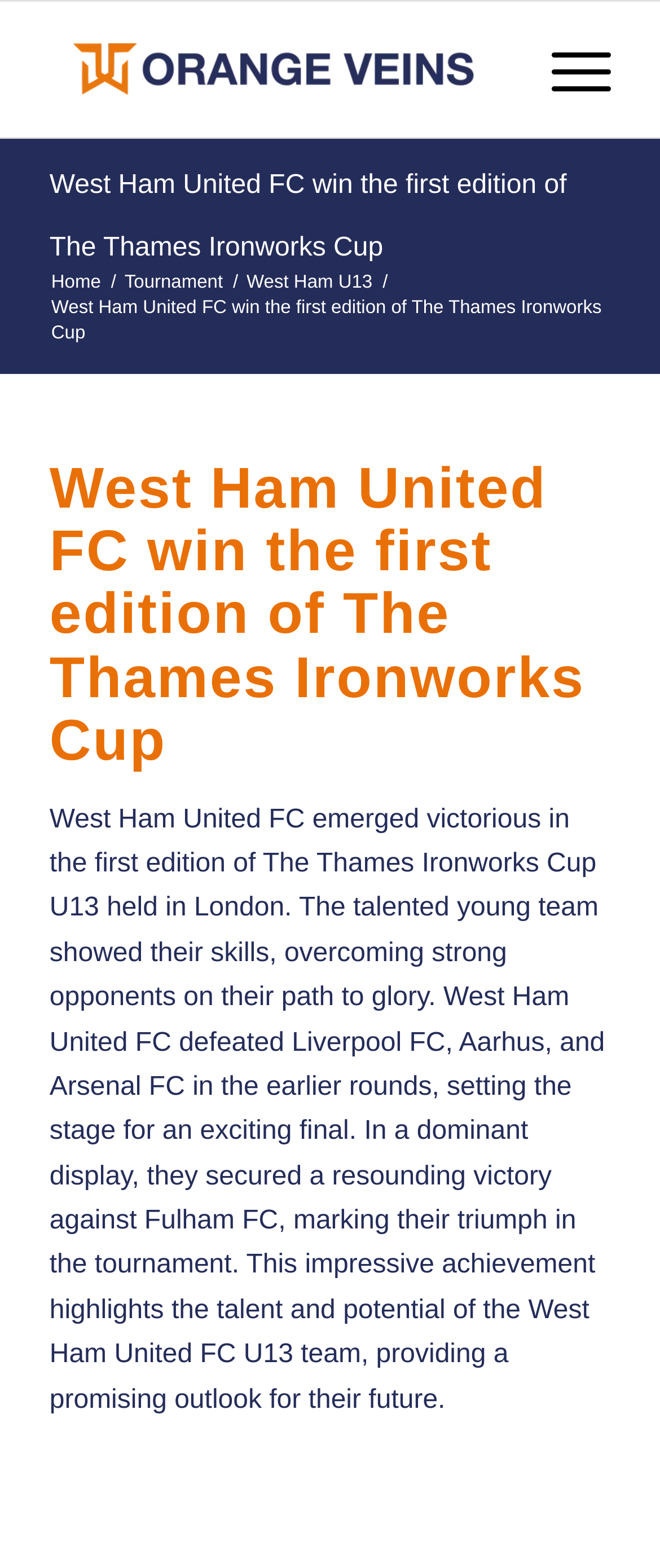Using the format (top-left x, top-left y, bottom-right x, bottom-right y), provide the bounding box coordinates for the described UI element. All values should be floating point numbers between 0 and 1: alt="Orange Veins"

[0.075, 0.001, 0.755, 0.087]